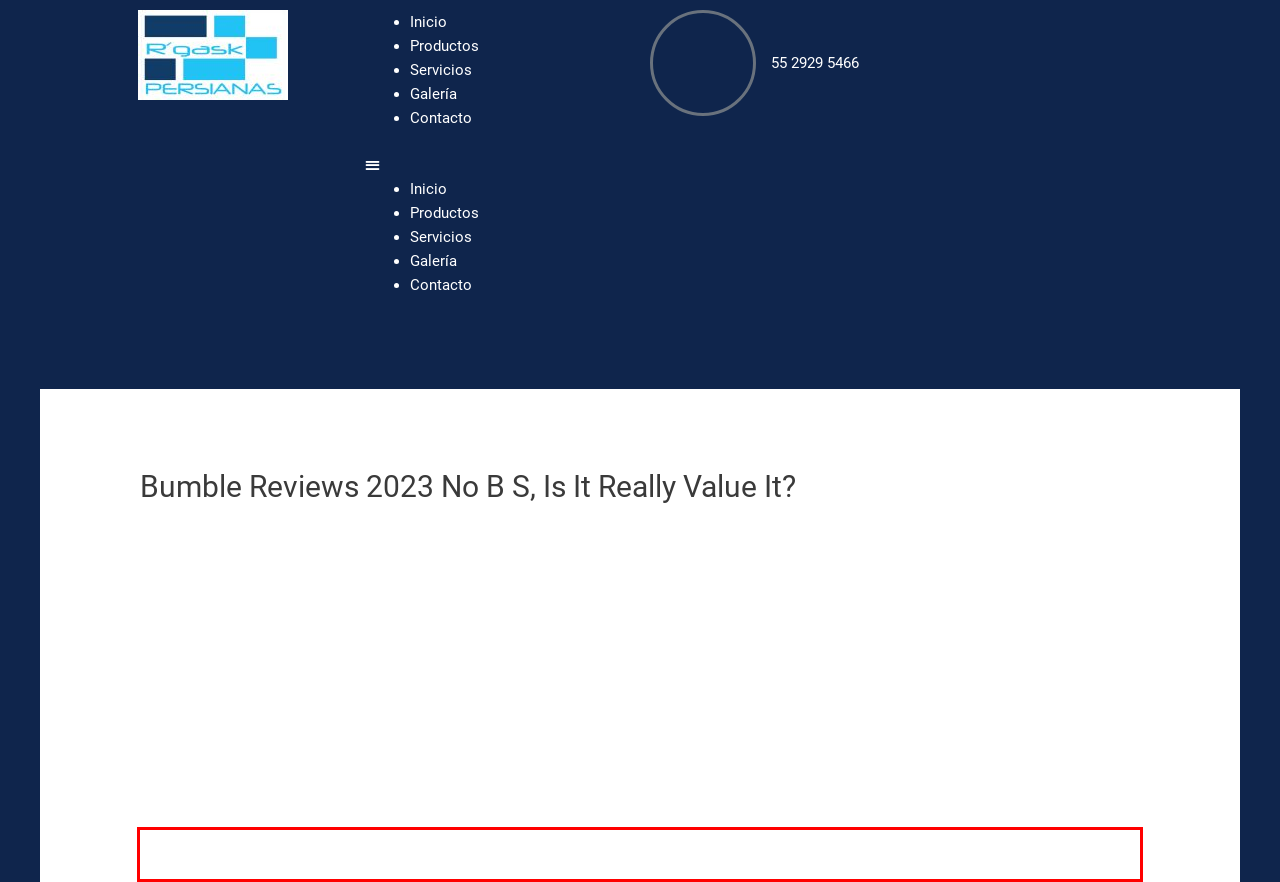Examine the webpage screenshot and use OCR to recognize and output the text within the red bounding box.

If you prefer, you can also entry Bumble on the internet, as well as using the cellular app. To create a Bumble account, you’re required to be no less than 18 years of age. To get started, you can sign up along with your Apple or Facebook credentials or use your cell phone number.